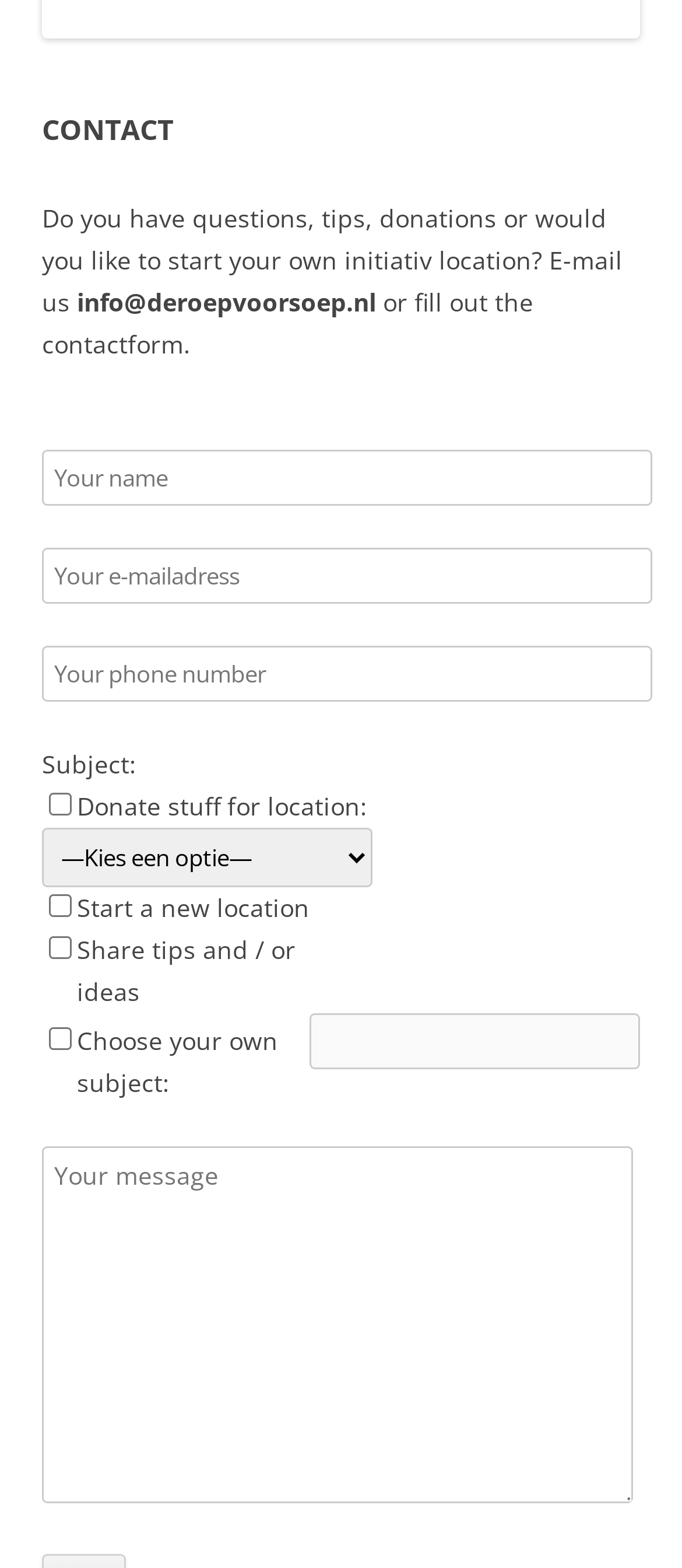What is the purpose of the checkbox 'Donate stuff for location'?
Please answer using one word or phrase, based on the screenshot.

To donate stuff for location